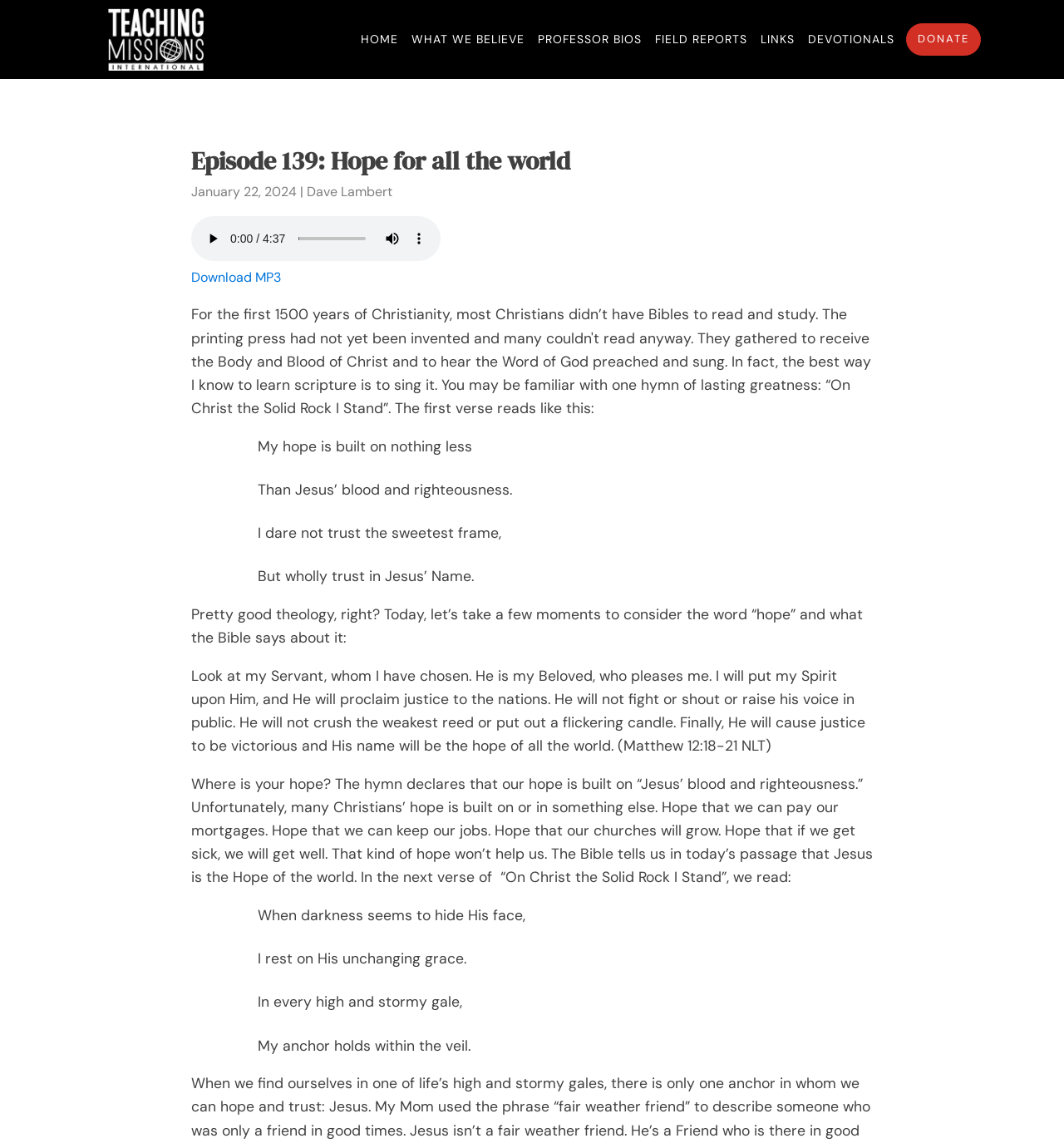Please answer the following question using a single word or phrase: 
How many blockquote elements are there in the webpage?

2